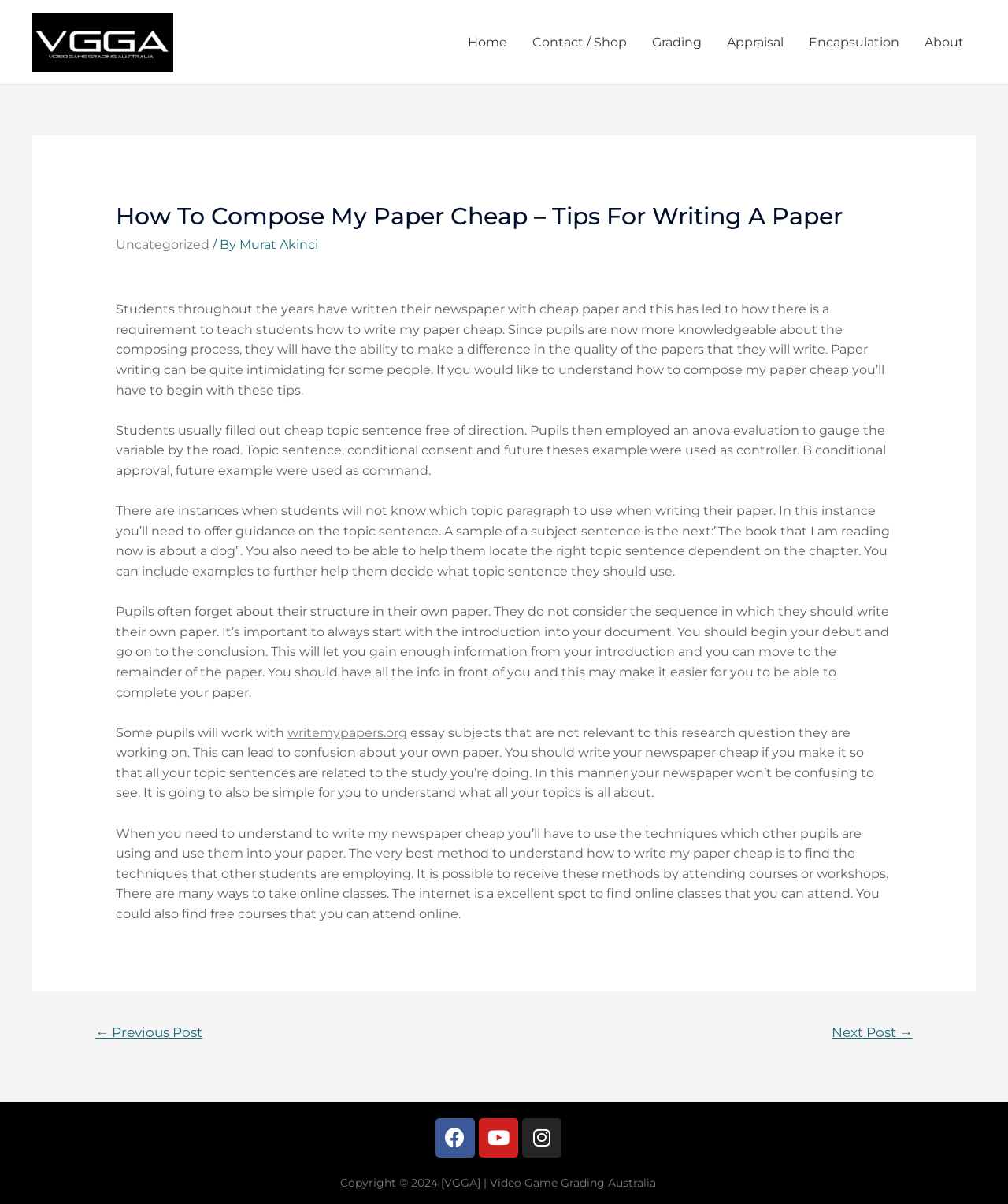Identify the bounding box coordinates of the element to click to follow this instruction: 'Click on the 'Home' link'. Ensure the coordinates are four float values between 0 and 1, provided as [left, top, right, bottom].

[0.452, 0.014, 0.516, 0.056]